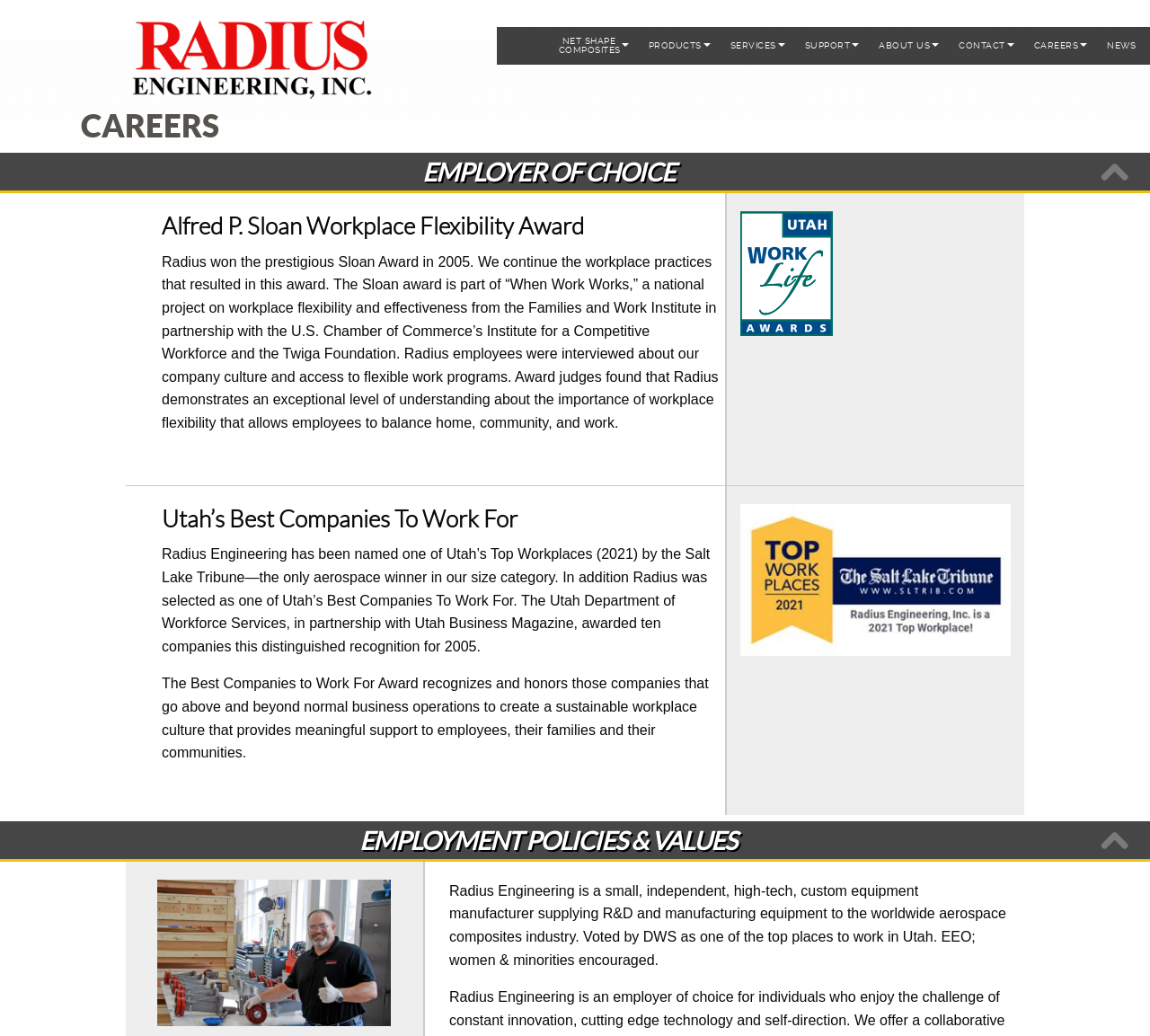What award did Radius win in 2005?
Please answer the question with a single word or phrase, referencing the image.

Sloan Award